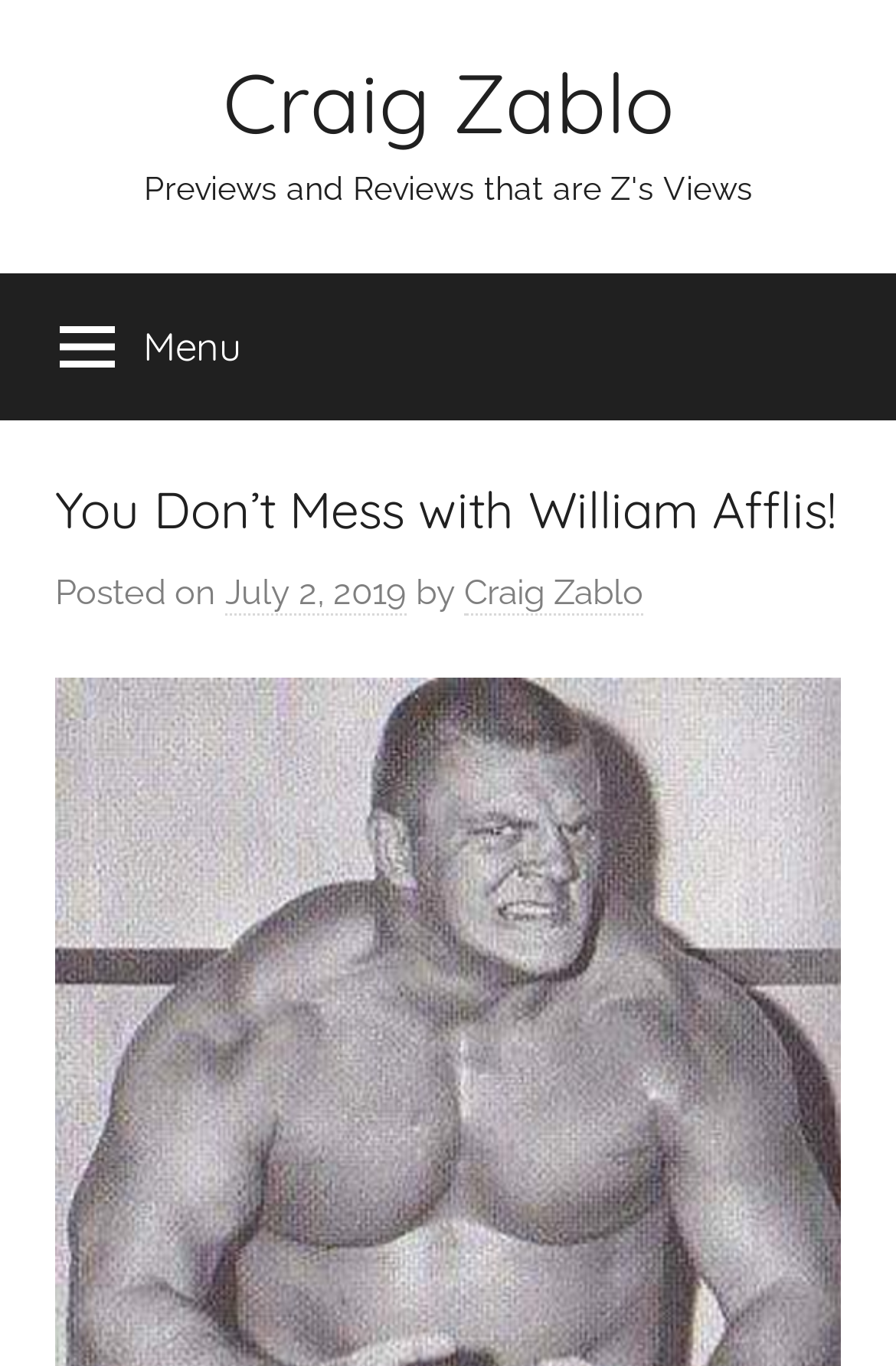What is the name of the author?
Using the image as a reference, answer the question with a short word or phrase.

Craig Zablo